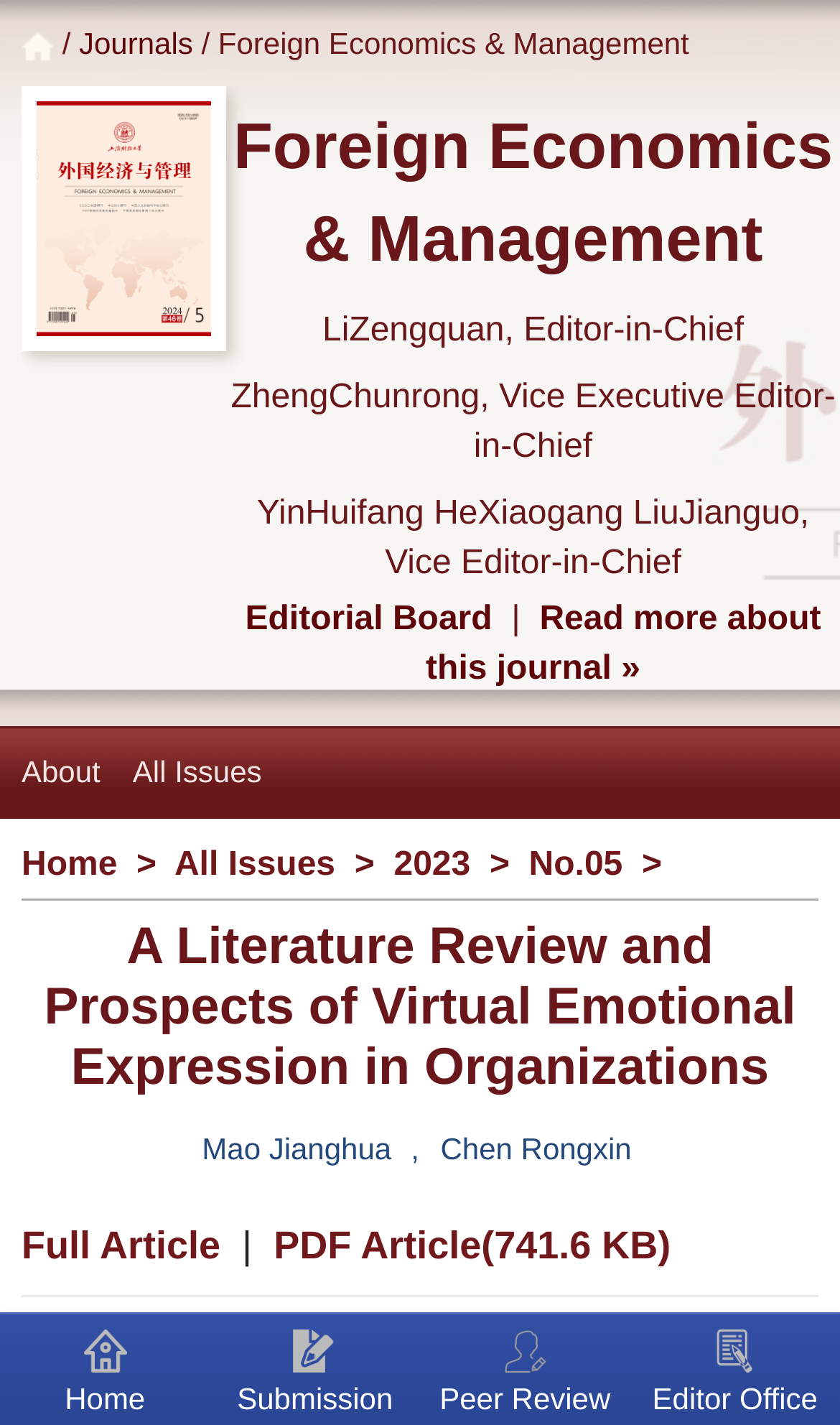Please identify the bounding box coordinates of the element that needs to be clicked to execute the following command: "View the PDF article". Provide the bounding box using four float numbers between 0 and 1, formatted as [left, top, right, bottom].

[0.326, 0.858, 0.799, 0.888]